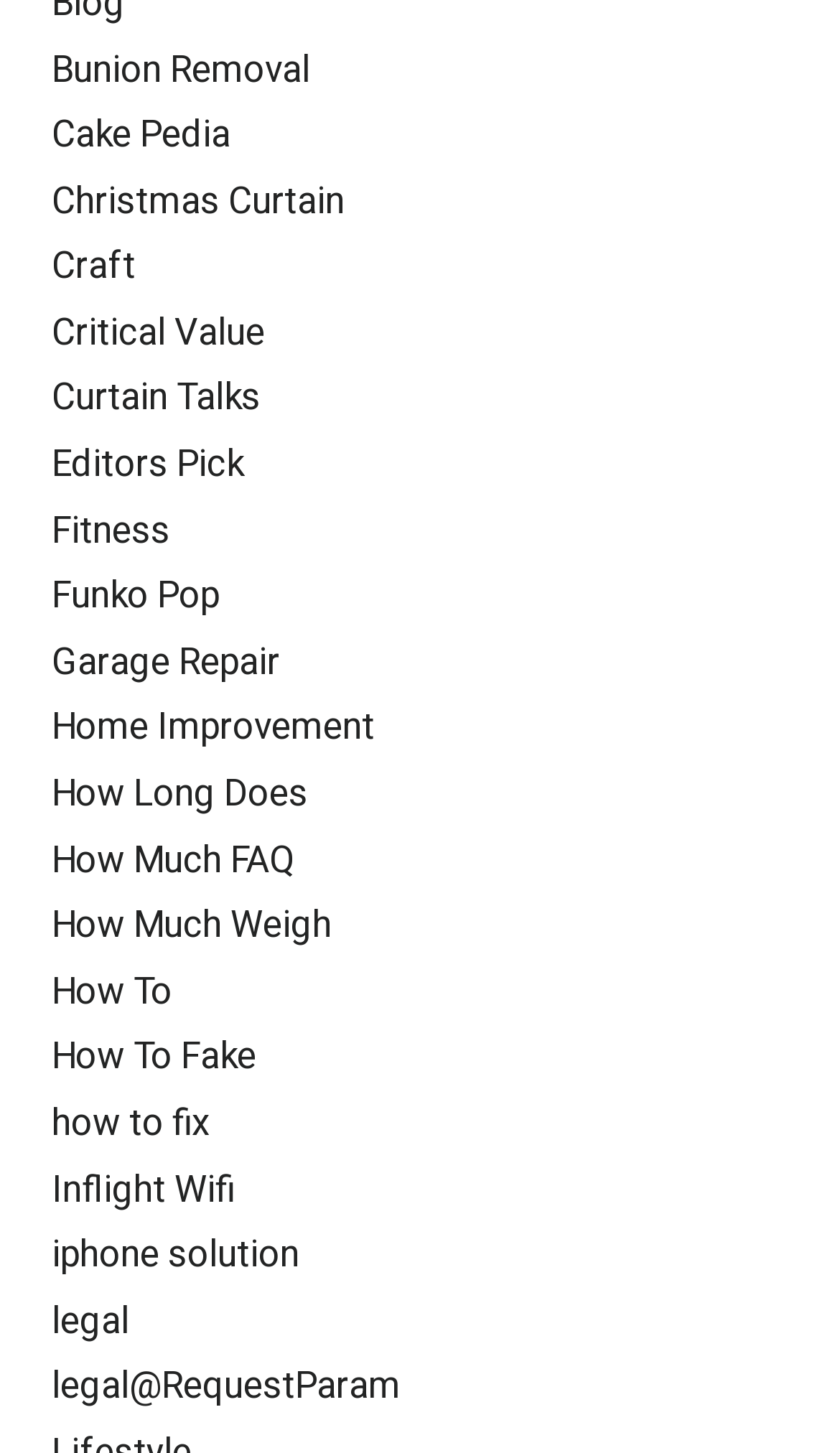Determine the bounding box coordinates of the clickable element necessary to fulfill the instruction: "Learn about Garage Repair". Provide the coordinates as four float numbers within the 0 to 1 range, i.e., [left, top, right, bottom].

[0.062, 0.437, 0.333, 0.474]